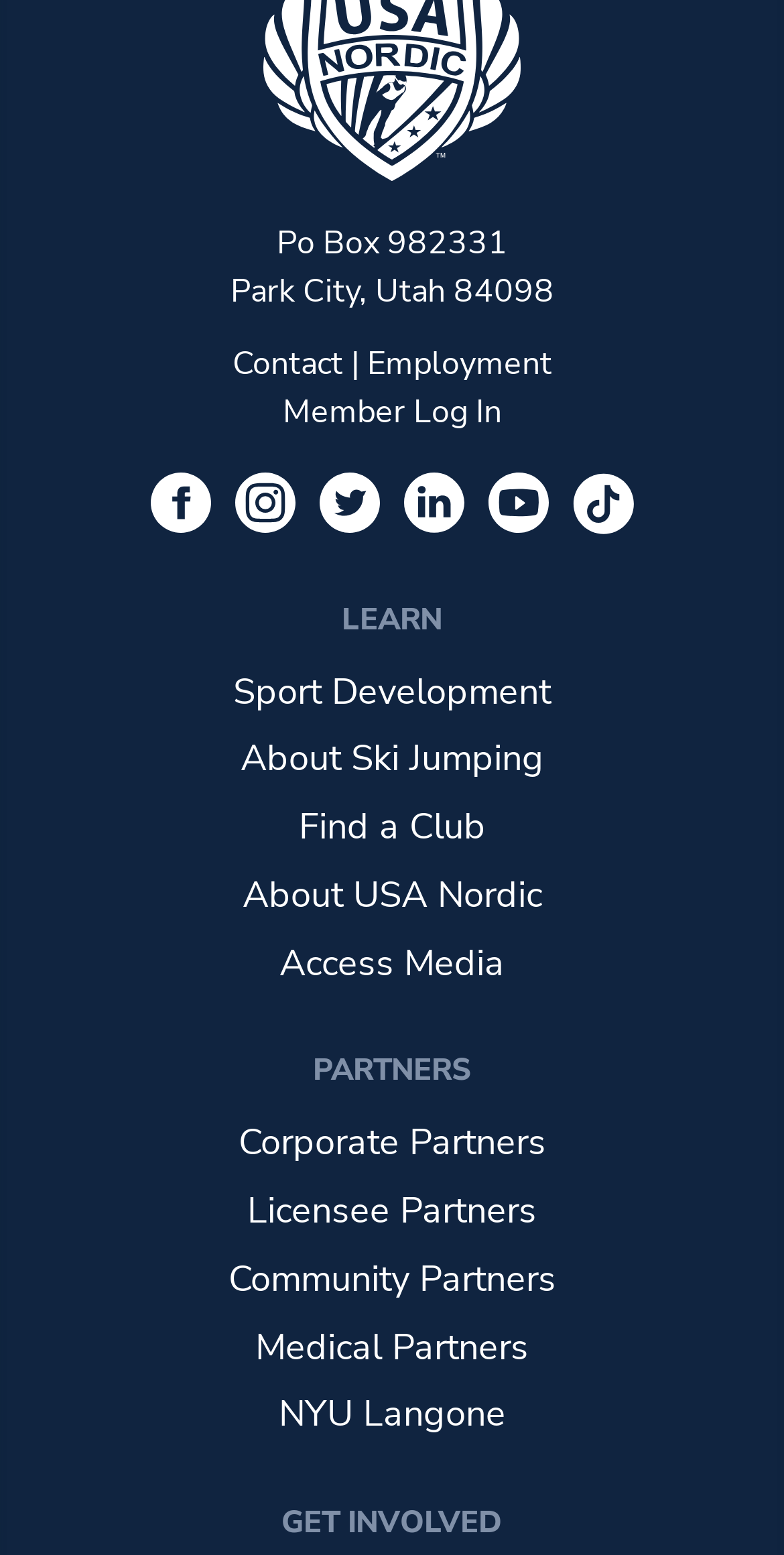Please determine the bounding box of the UI element that matches this description: Member Log In. The coordinates should be given as (top-left x, top-left y, bottom-right x, bottom-right y), with all values between 0 and 1.

[0.36, 0.25, 0.64, 0.279]